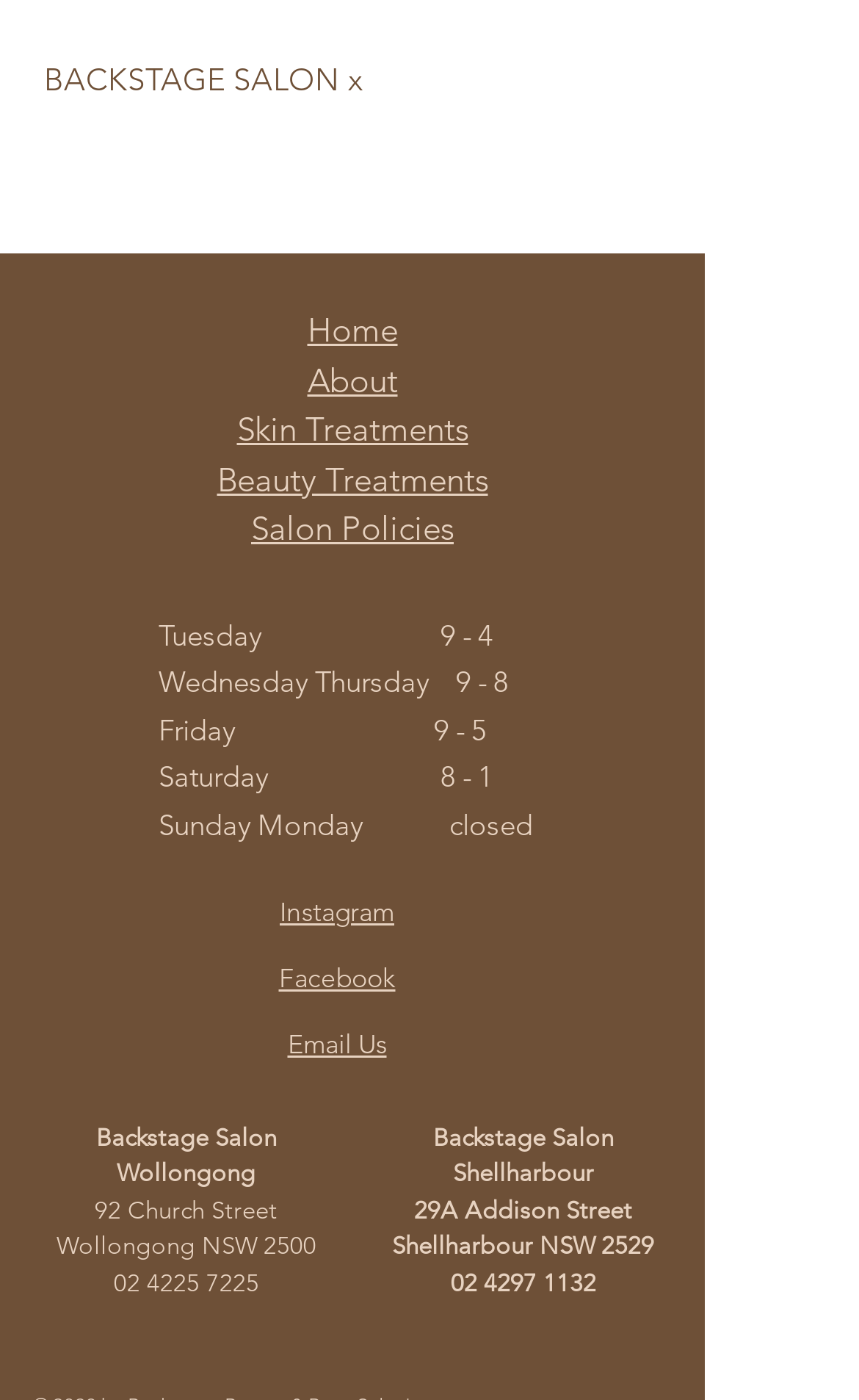Please provide the bounding box coordinates for the UI element as described: "Skin Treatments". The coordinates must be four floats between 0 and 1, represented as [left, top, right, bottom].

[0.276, 0.292, 0.545, 0.321]